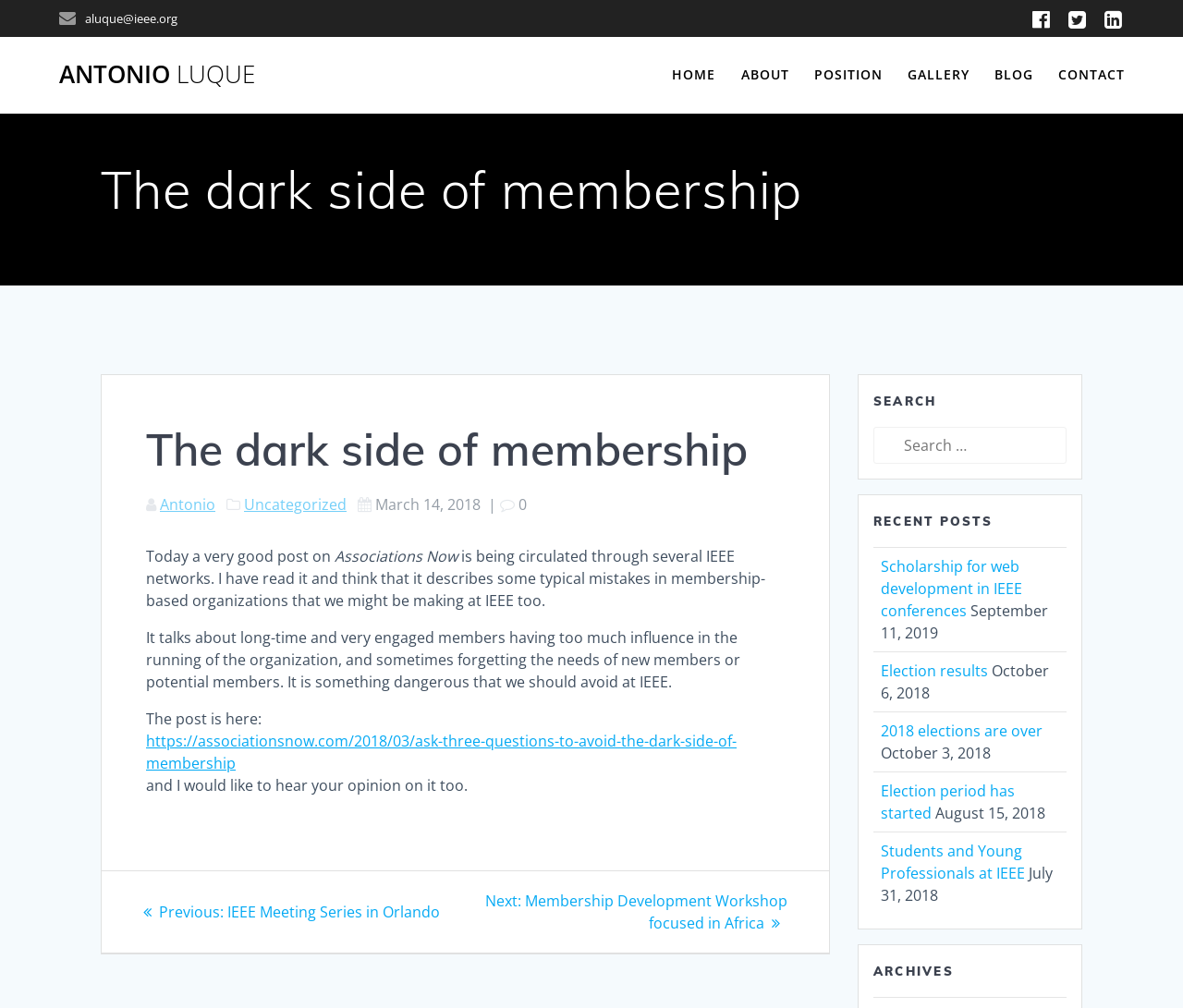Please find the bounding box coordinates for the clickable element needed to perform this instruction: "Visit the 'GALLERY' page".

[0.767, 0.064, 0.82, 0.084]